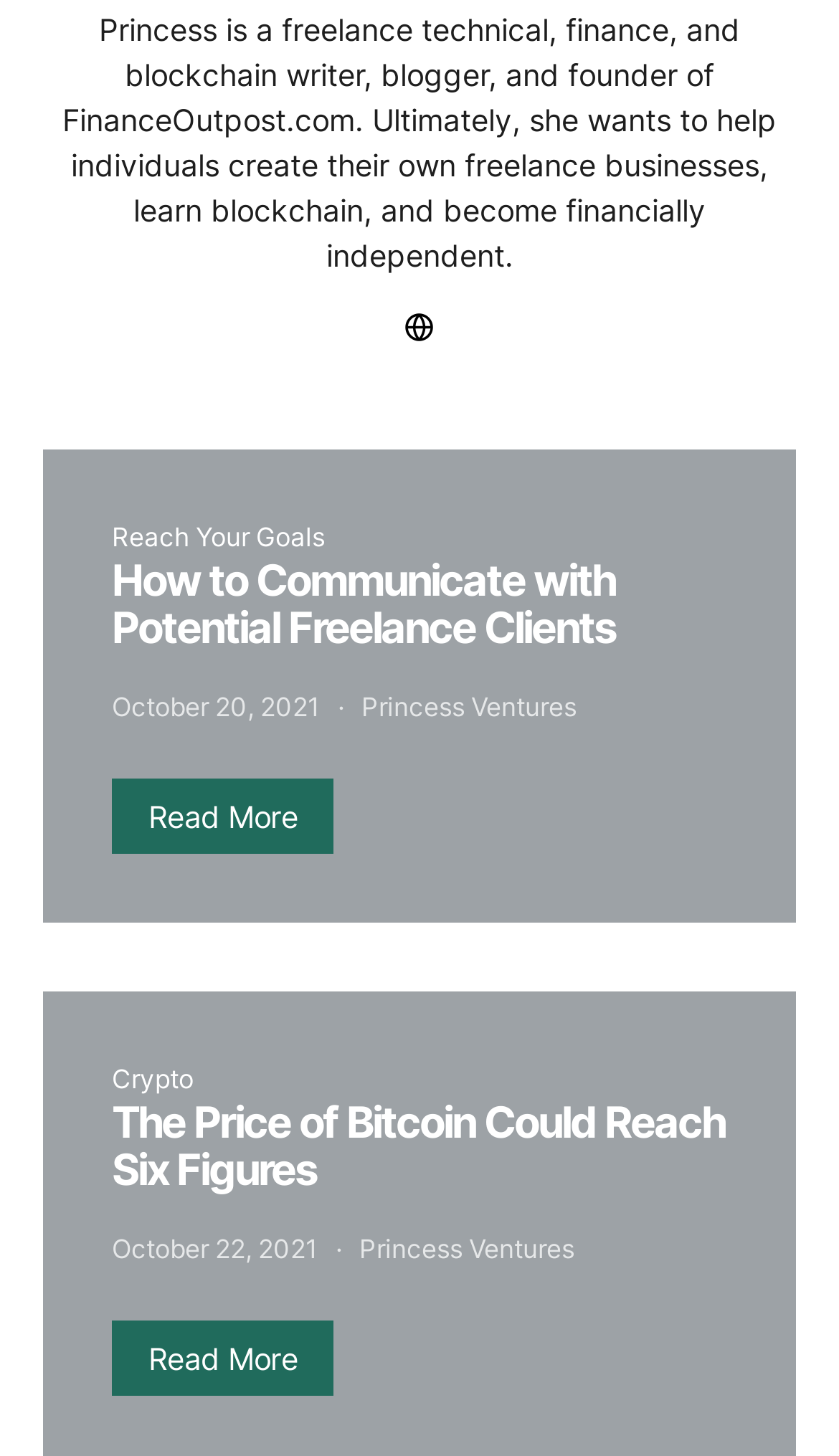Provide a one-word or brief phrase answer to the question:
What is the profession of the person described?

Freelance writer